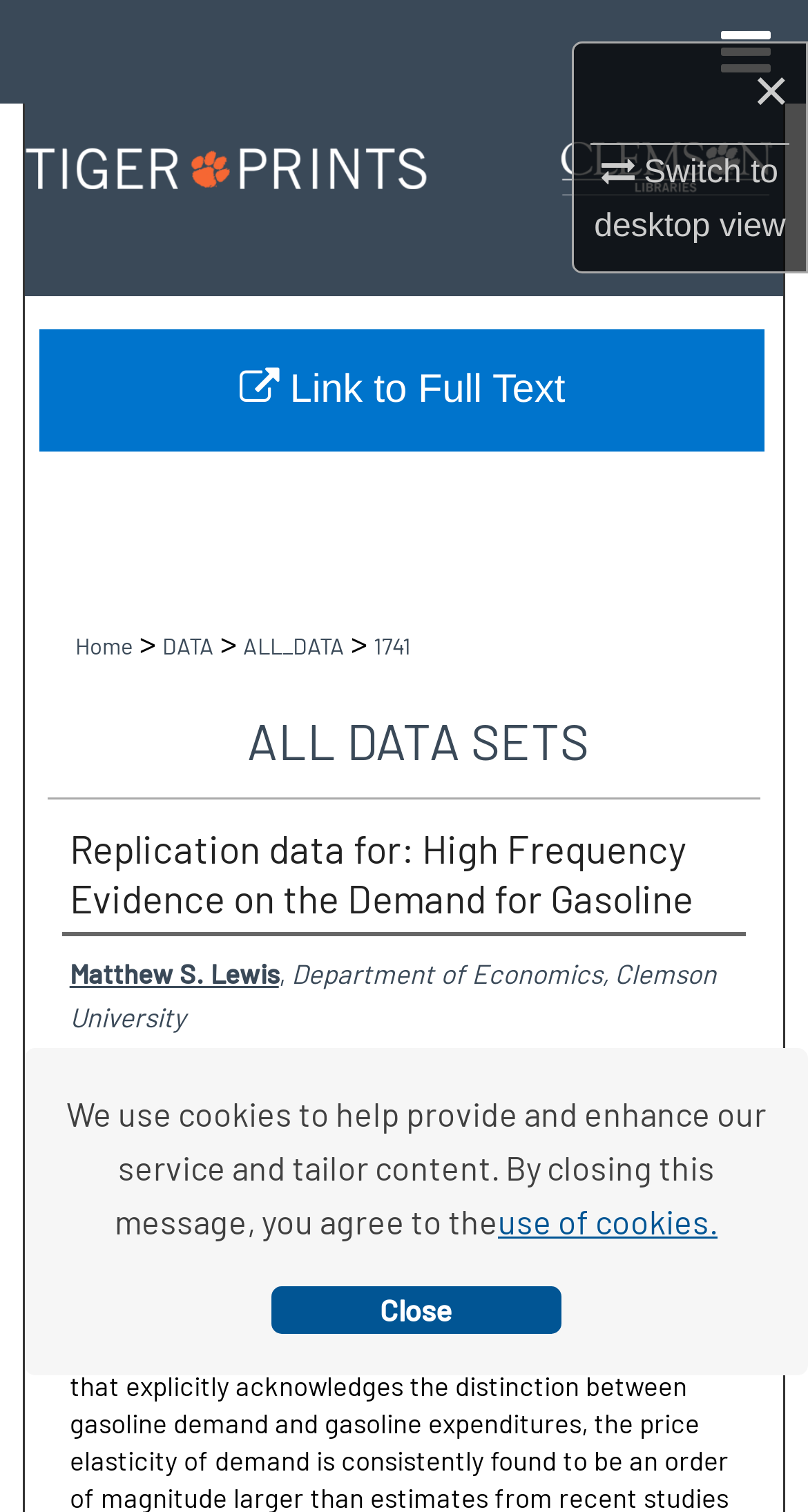Show me the bounding box coordinates of the clickable region to achieve the task as per the instruction: "search".

[0.0, 0.068, 1.0, 0.137]